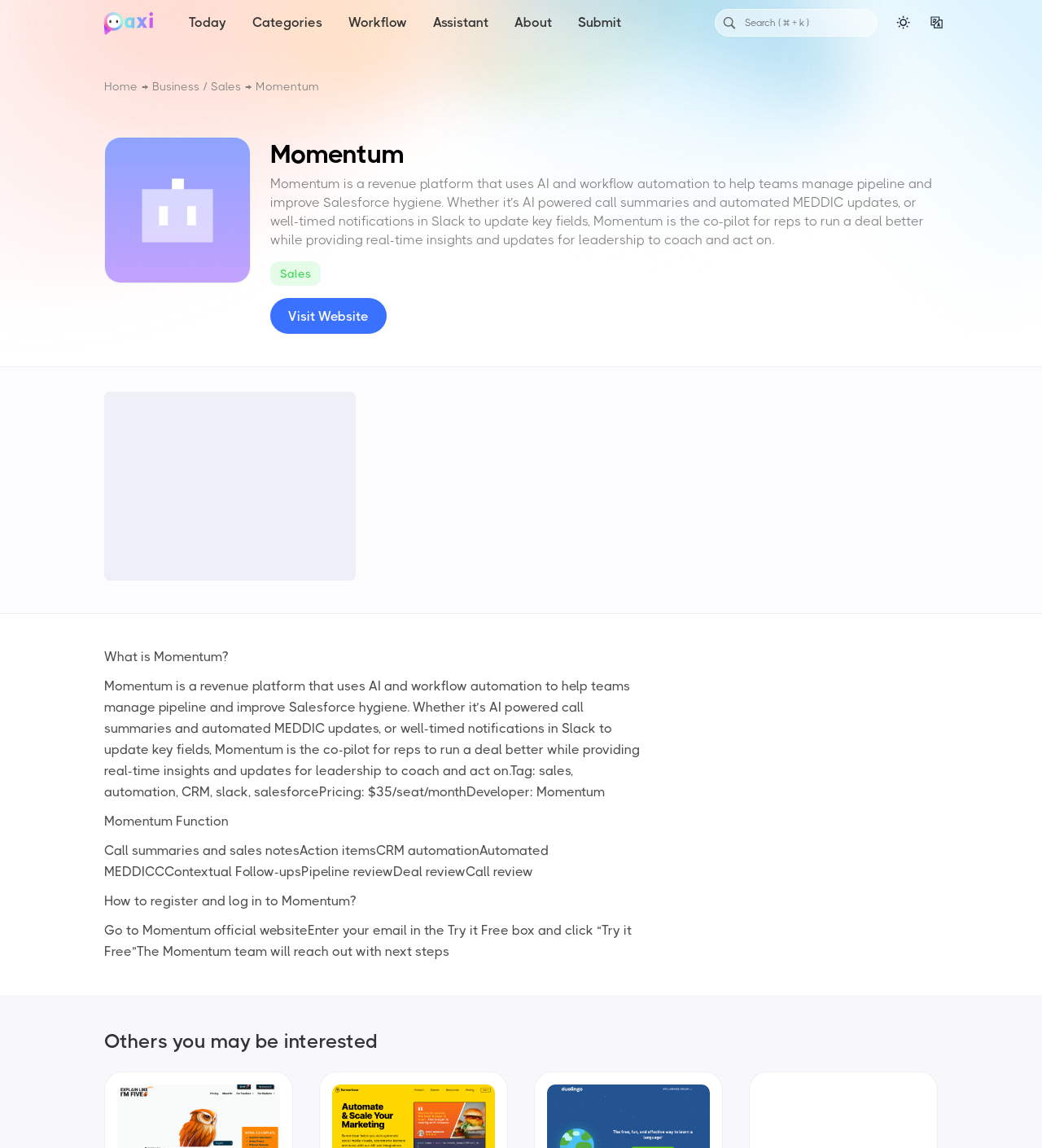Please specify the bounding box coordinates of the region to click in order to perform the following instruction: "Learn about Momentum".

[0.245, 0.07, 0.306, 0.081]